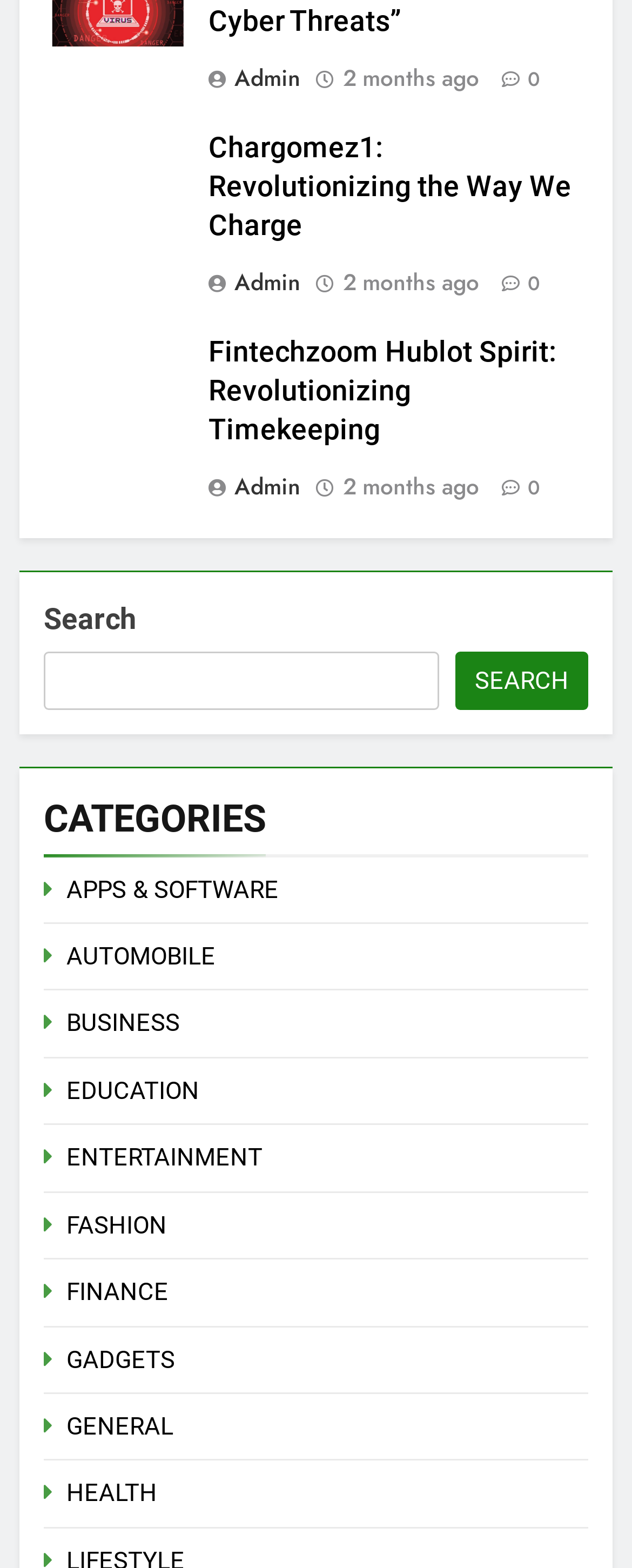Identify the coordinates of the bounding box for the element that must be clicked to accomplish the instruction: "Browse APPS & SOFTWARE category".

[0.105, 0.558, 0.441, 0.576]